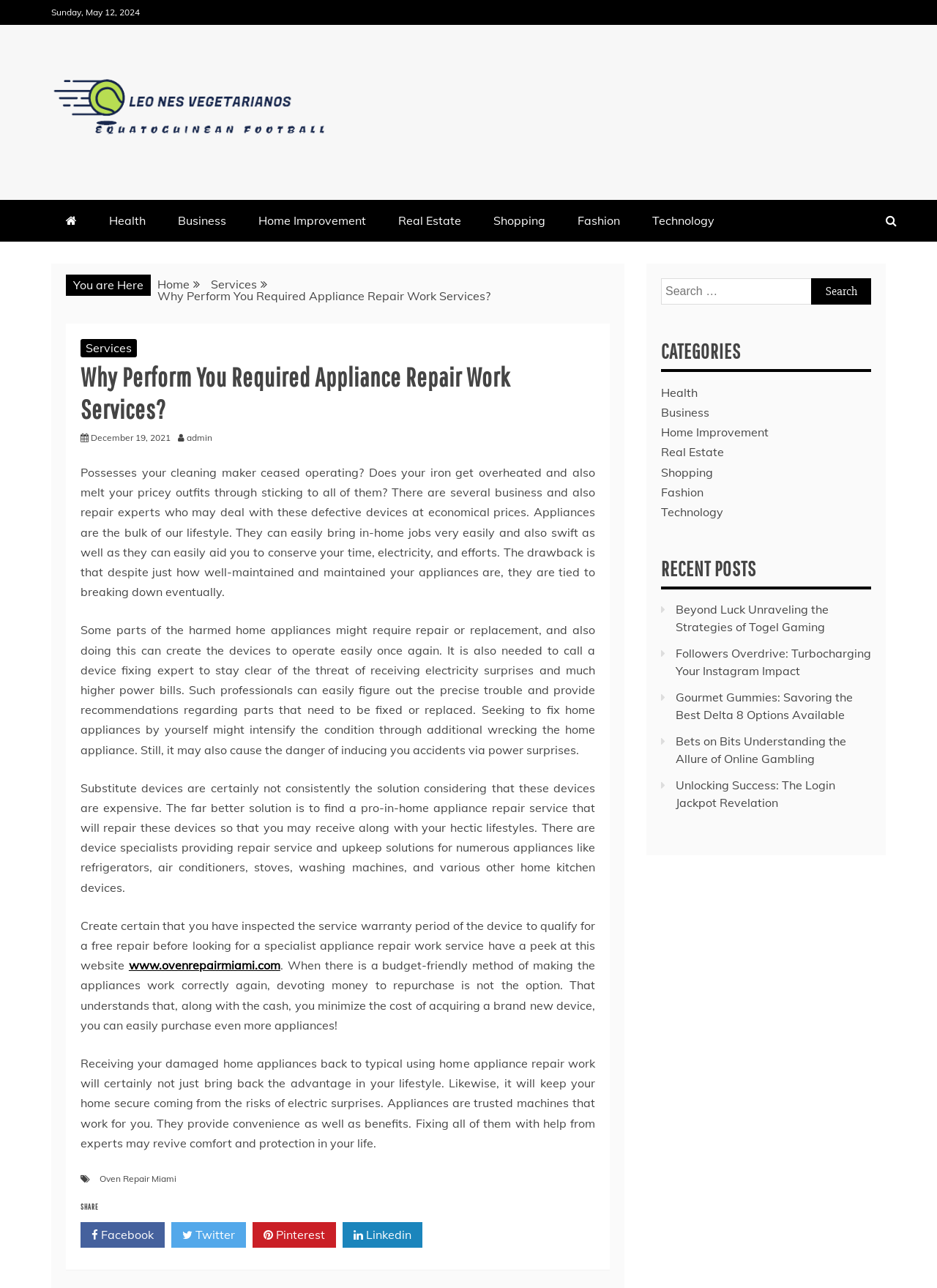Find the bounding box coordinates of the element's region that should be clicked in order to follow the given instruction: "Share on Facebook". The coordinates should consist of four float numbers between 0 and 1, i.e., [left, top, right, bottom].

[0.086, 0.949, 0.176, 0.969]